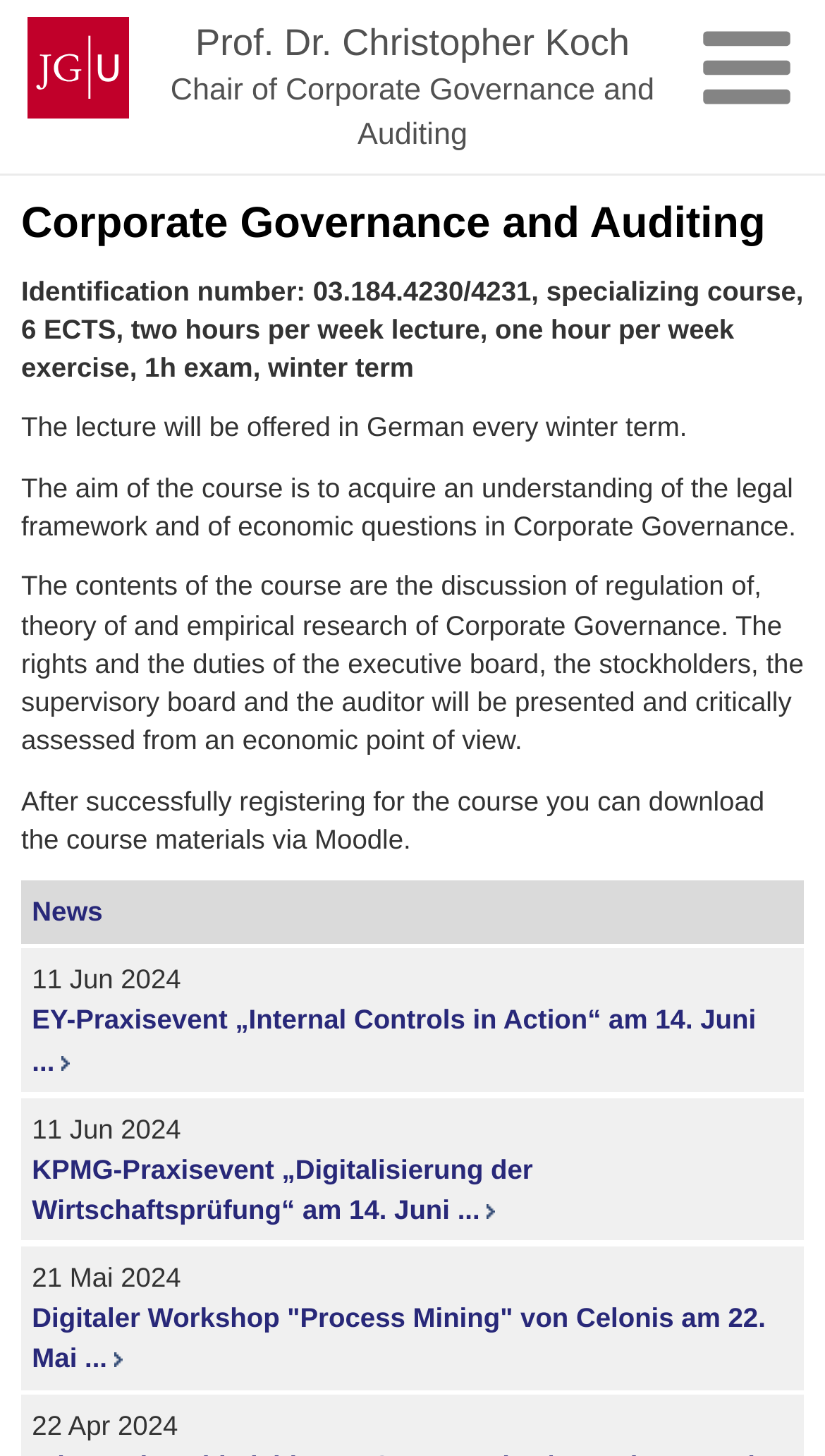Answer the following inquiry with a single word or phrase:
What is the name of the chair?

Prof. Dr. Christopher Koch